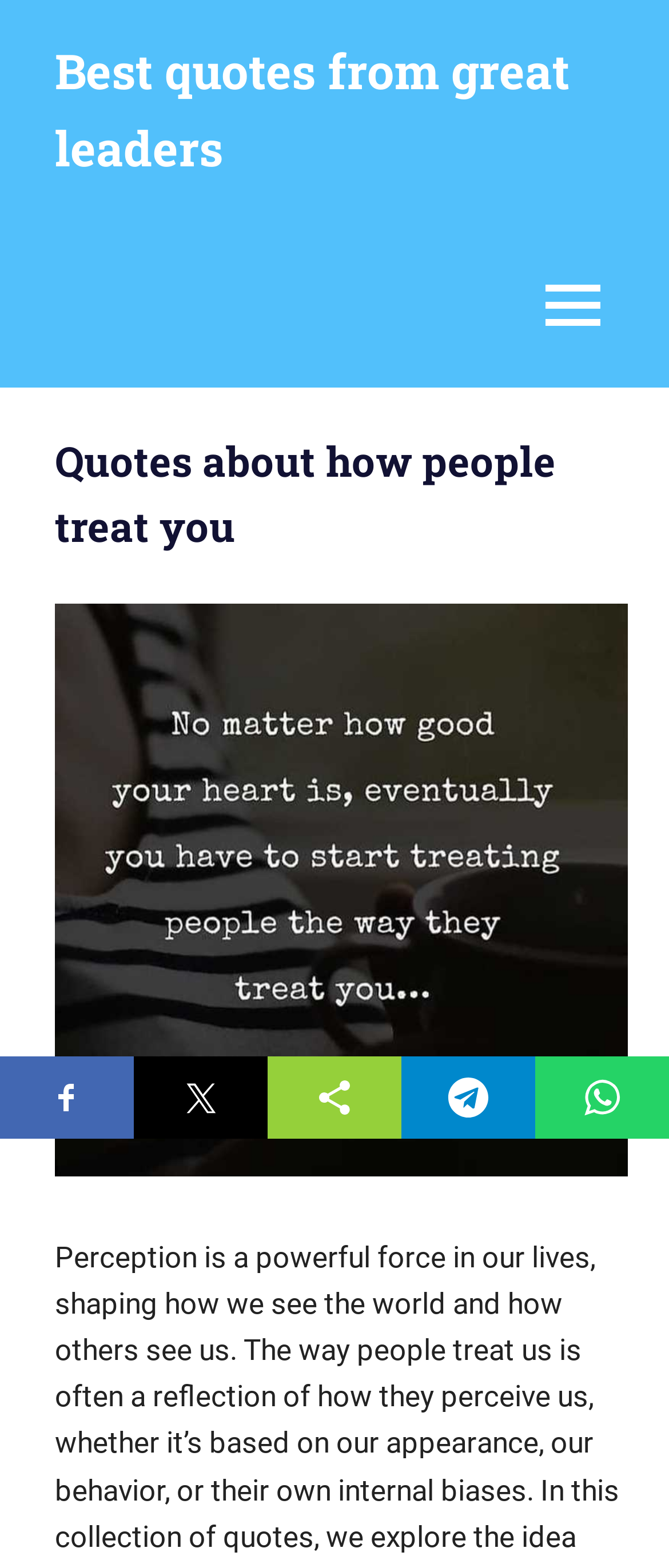Analyze the image and give a detailed response to the question:
What is the purpose of the 'MENU' button?

The 'MENU' button is a control element that, when expanded, provides access to the primary menu, as indicated by the 'controls' attribute.